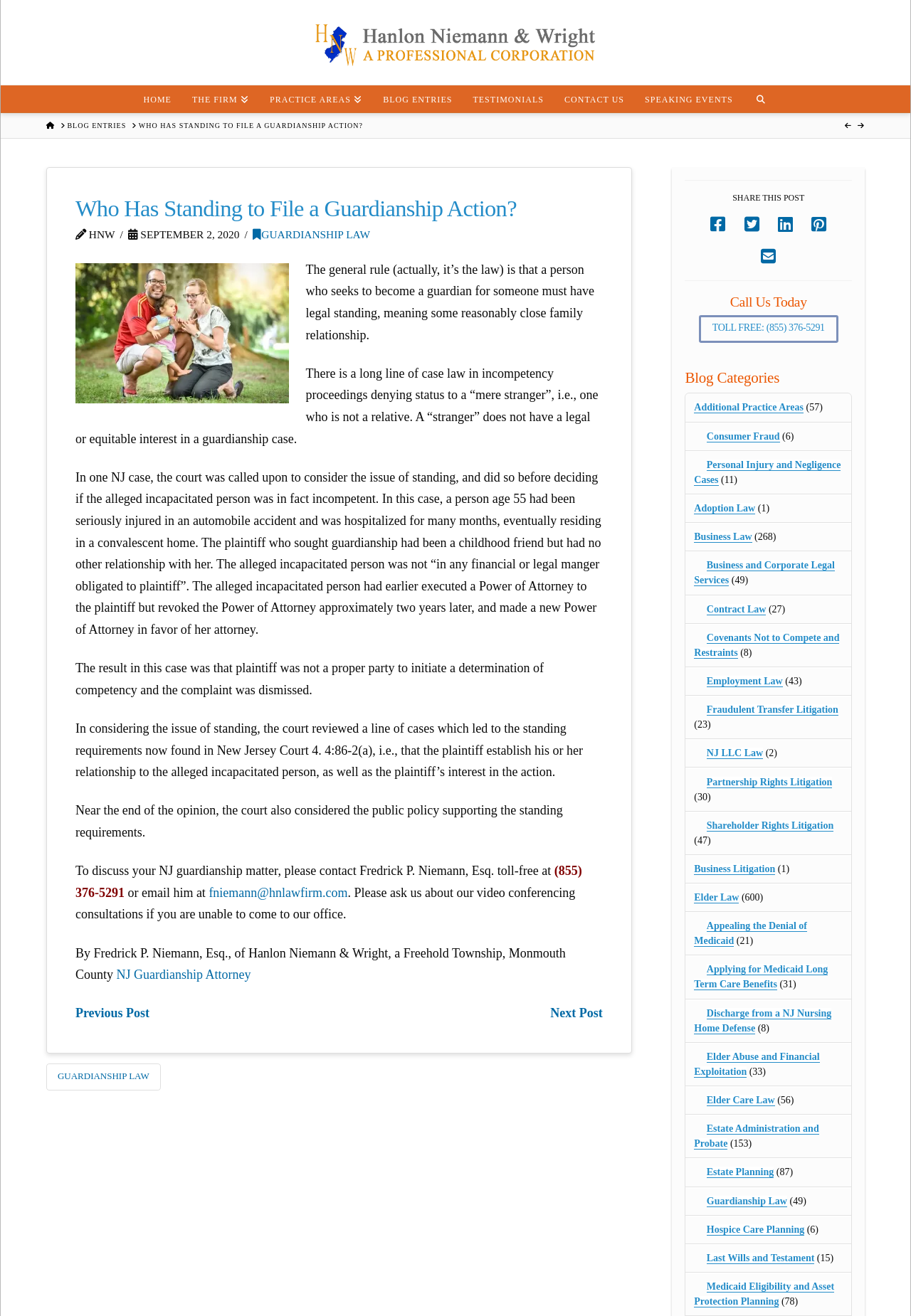Determine the bounding box coordinates of the element that should be clicked to execute the following command: "Contact 'Fredrick P. Niemann, Esq.' via email".

[0.229, 0.673, 0.382, 0.684]